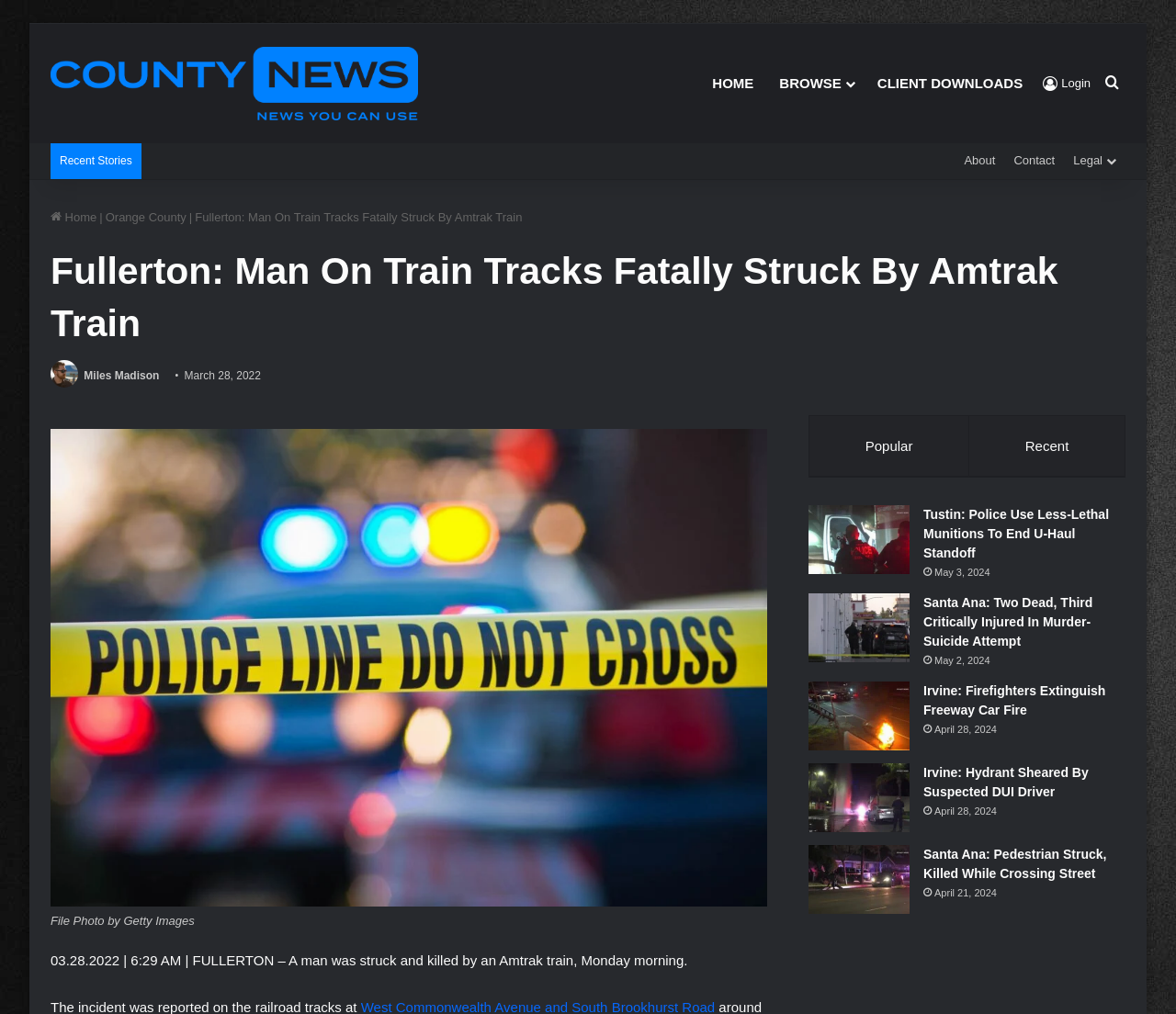What type of train was involved in the incident?
Provide a detailed and extensive answer to the question.

The type of train involved in the incident can be determined by reading the static text 'Fullerton: Man On Train Tracks Fatally Struck By Amtrak Train' which is a heading element on the webpage.